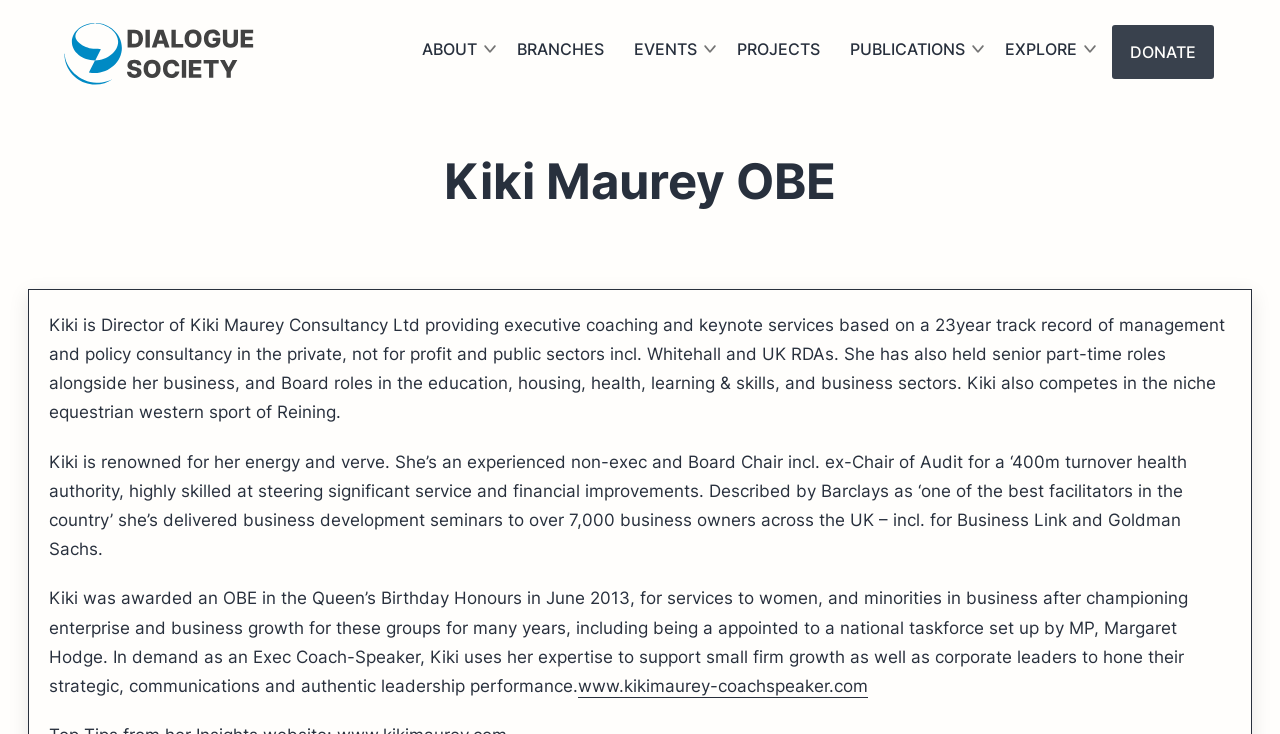How many years of experience does Kiki Maurey have?
Look at the webpage screenshot and answer the question with a detailed explanation.

According to the webpage, Kiki Maurey has a 23-year track record of management and policy consultancy in the private, not for profit, and public sectors.